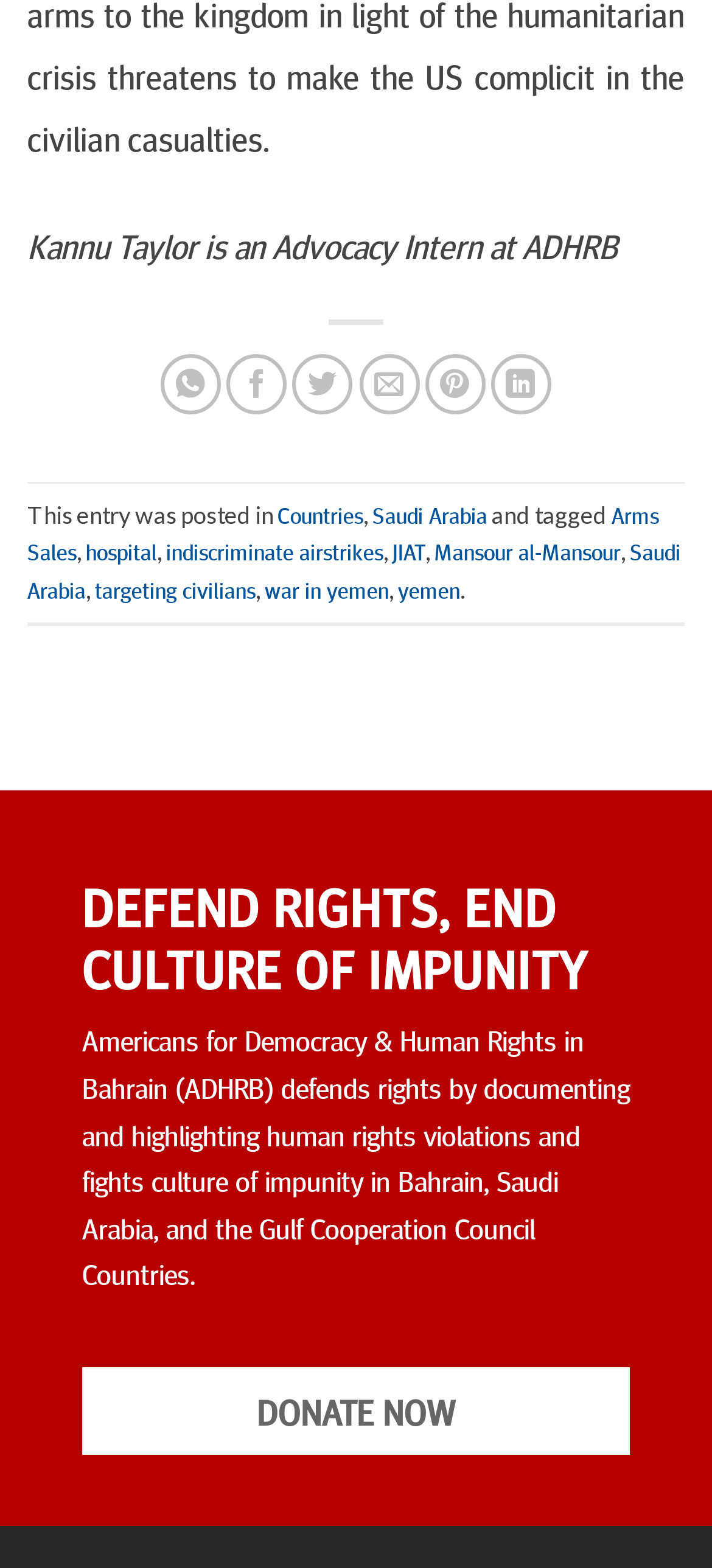Please answer the following question as detailed as possible based on the image: 
What countries are mentioned in the footer section?

The answer can be found in the footer section, where the static text element mentions 'This entry was posted in Countries, Saudi Arabia' and also has links to 'Saudi Arabia' and 'Bahrain'.